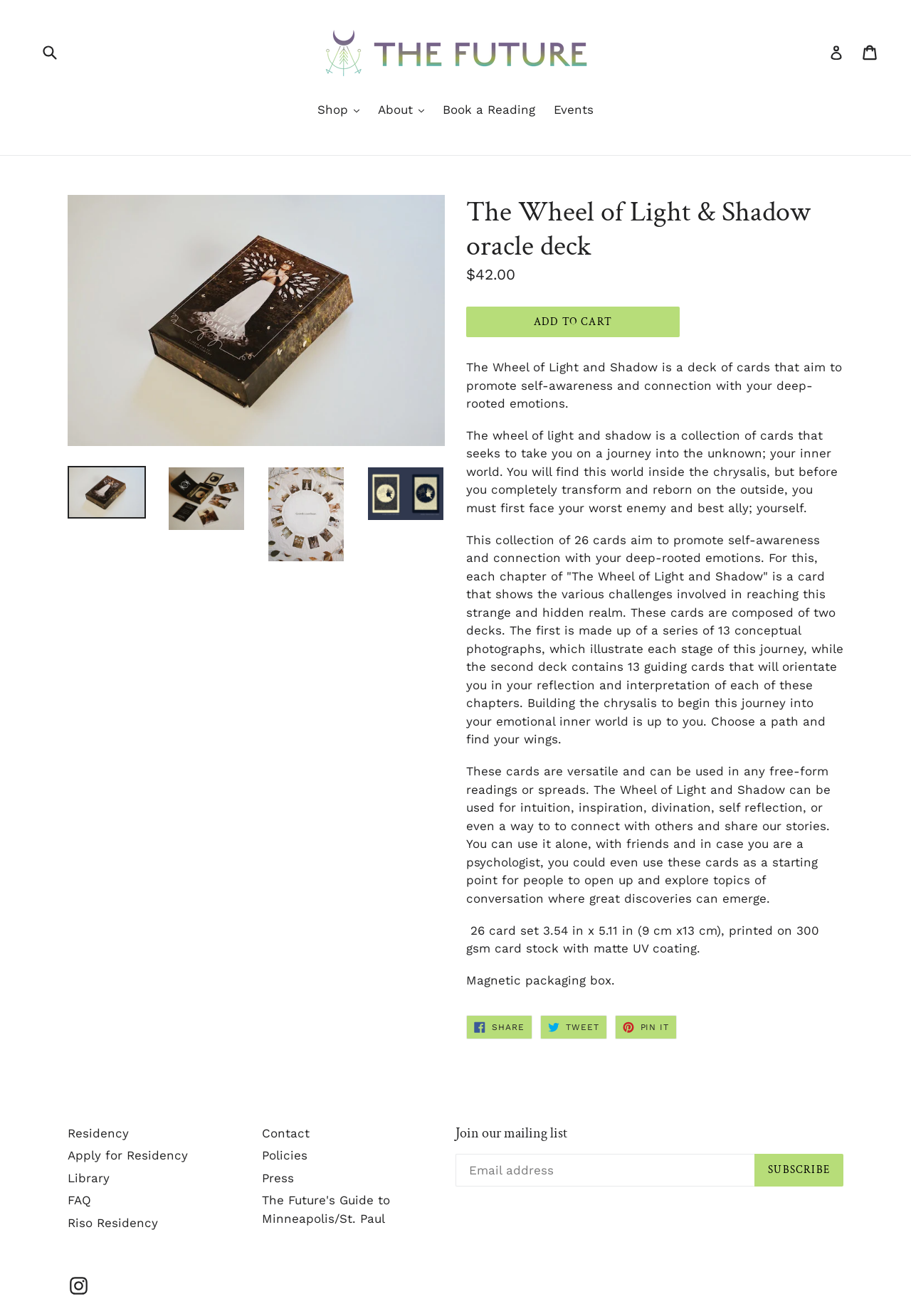Determine the bounding box for the described UI element: "alt="The Future Mpls"".

[0.344, 0.016, 0.656, 0.063]